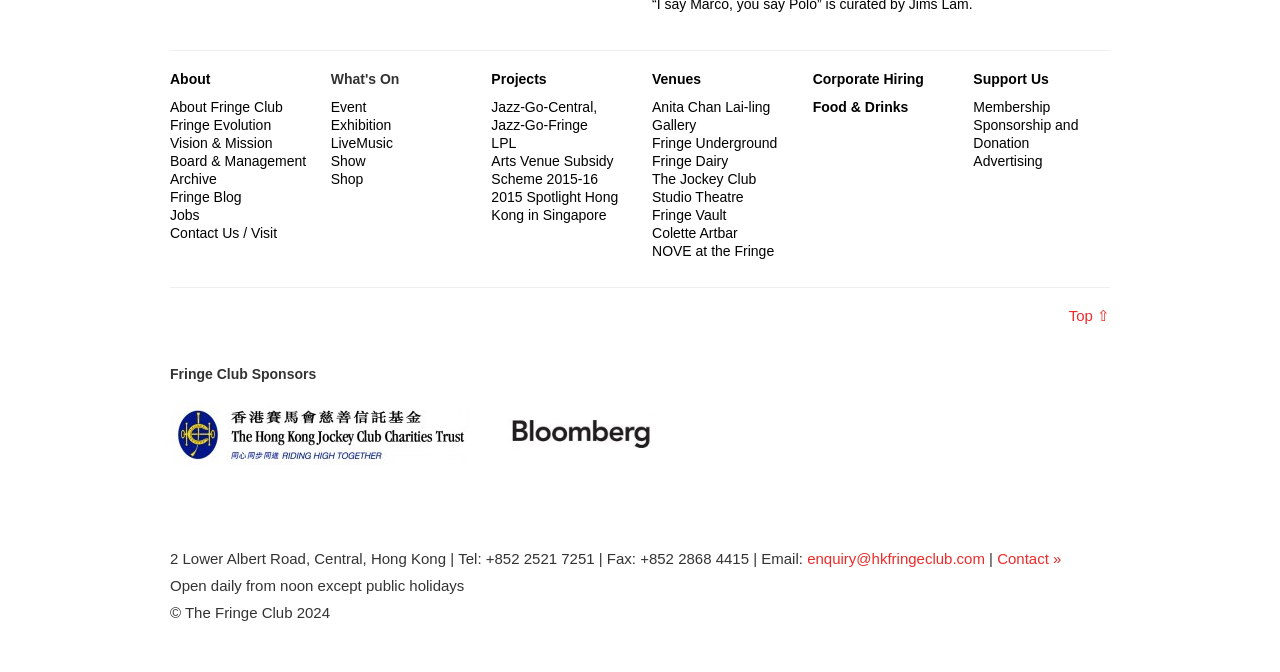Please find the bounding box coordinates of the element's region to be clicked to carry out this instruction: "Click About".

[0.133, 0.106, 0.164, 0.13]